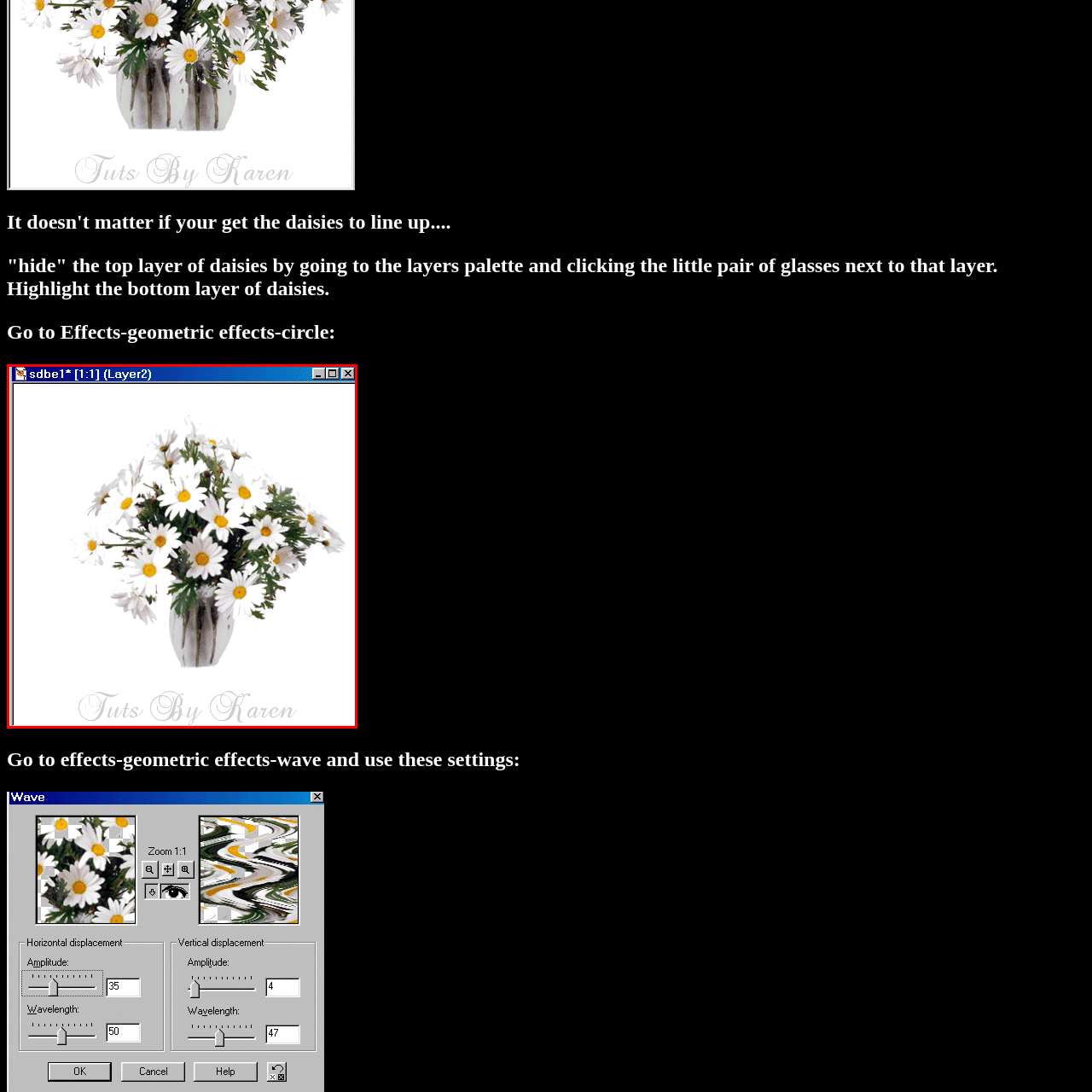Construct a detailed caption for the image enclosed in the red box.

The image showcases a beautiful arrangement of white daisies in a clear glass vase, radiating freshness and simplicity. The daisies, characterized by their bright yellow centers and delicate petals, are generously arranged, creating a vibrant bouquet that brings a touch of nature indoors. The background appears to be neutral, allowing the vivid colors of the flowers to stand out. Overlaying the image is the text "Tuts By Karen," suggesting that this image may be part of a tutorial or design project focused on flowers or floral arrangements. The overall composition exudes a light and cheerful ambiance, making it a delightful visual representation of floral beauty.